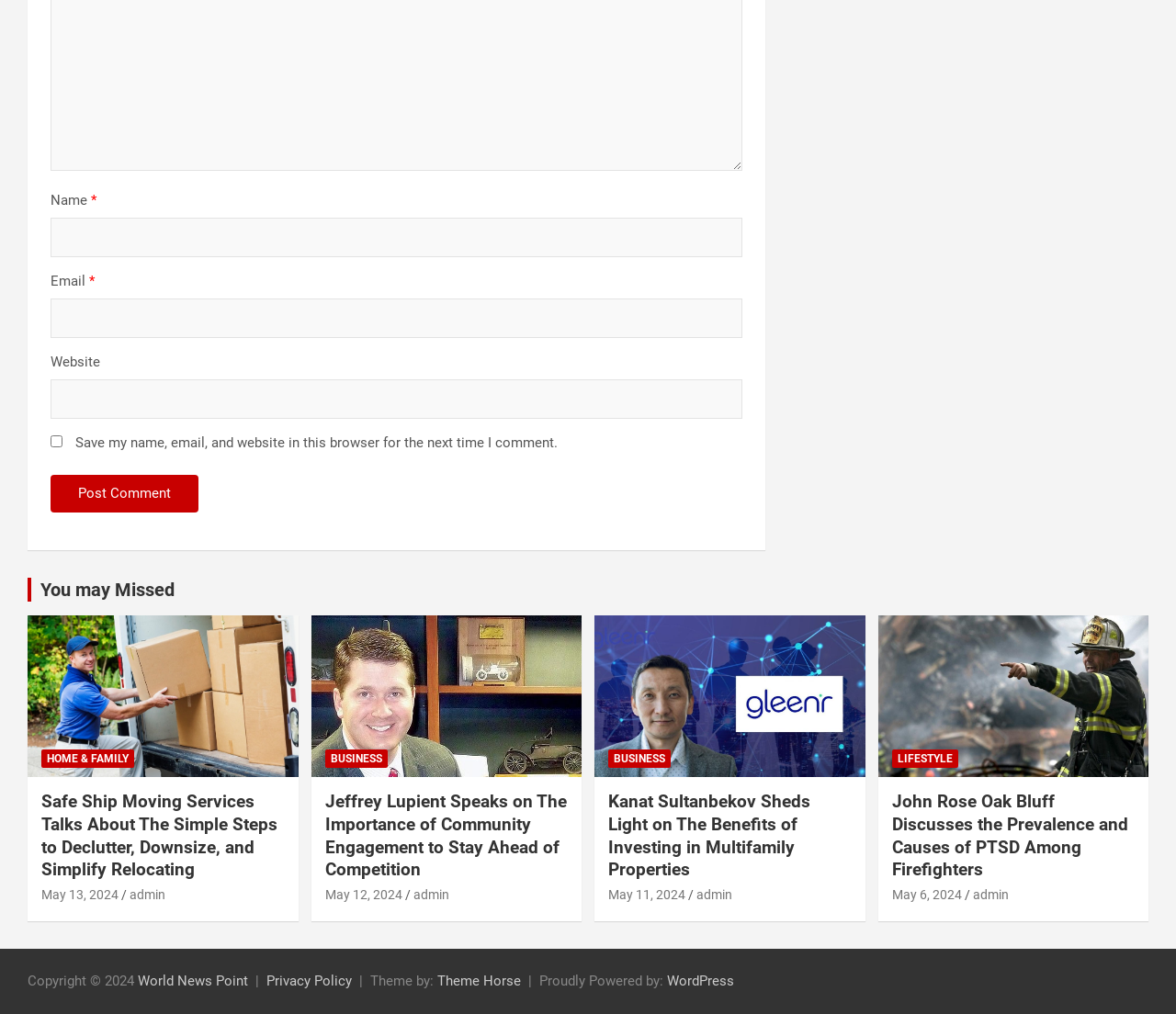Please locate the bounding box coordinates of the element that should be clicked to complete the given instruction: "Visit the 'HOME & FAMILY' page".

[0.035, 0.739, 0.114, 0.758]